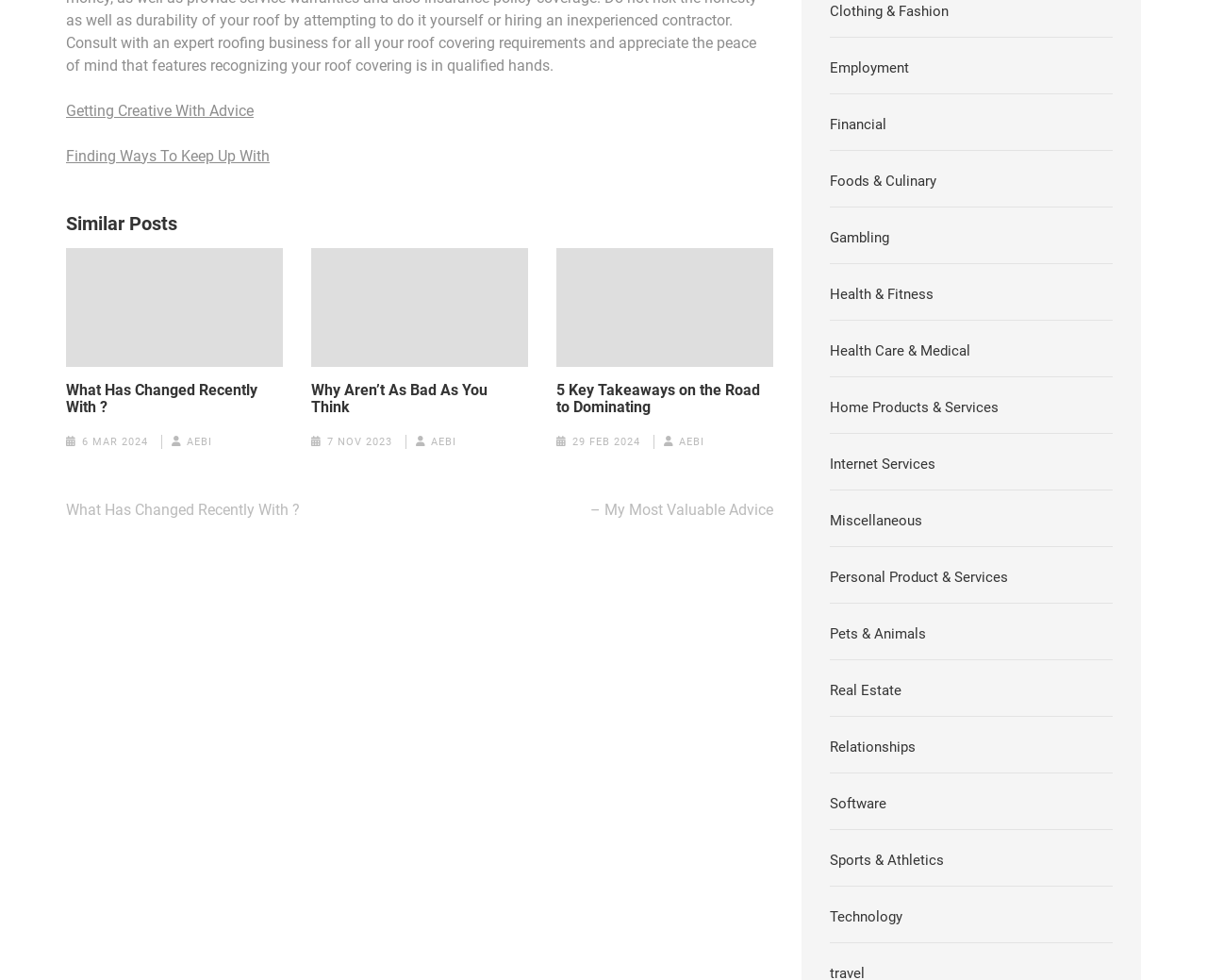Could you specify the bounding box coordinates for the clickable section to complete the following instruction: "Read '5 Key Takeaways on the Road to Dominating' article"?

[0.461, 0.39, 0.641, 0.424]